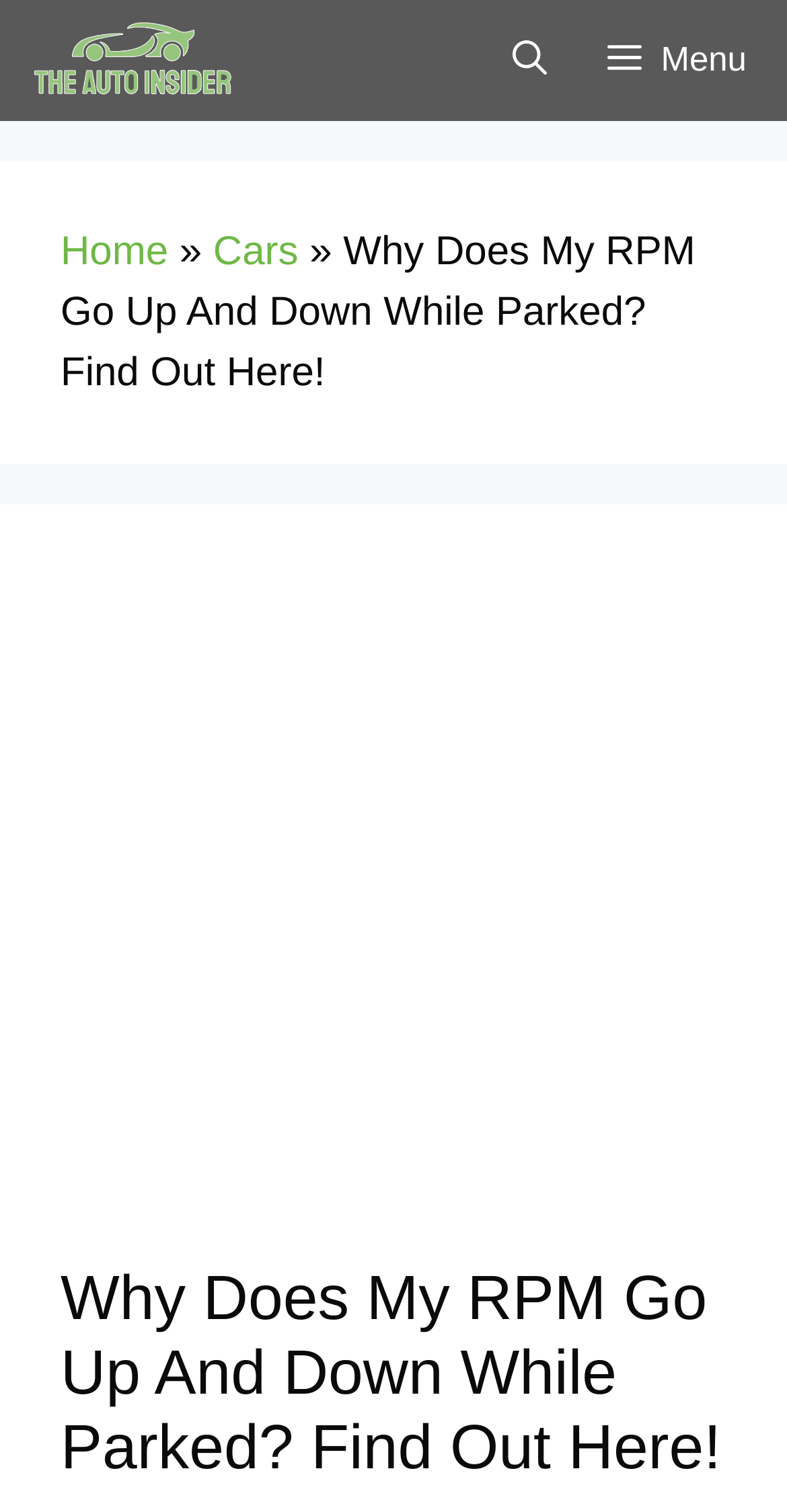Please examine the image and answer the question with a detailed explanation:
What is the position of the search bar link?

I determined the position of the search bar link by looking at its bounding box coordinates, which are [0.614, 0.0, 0.735, 0.08]. This suggests that the link is located at the top right of the page.